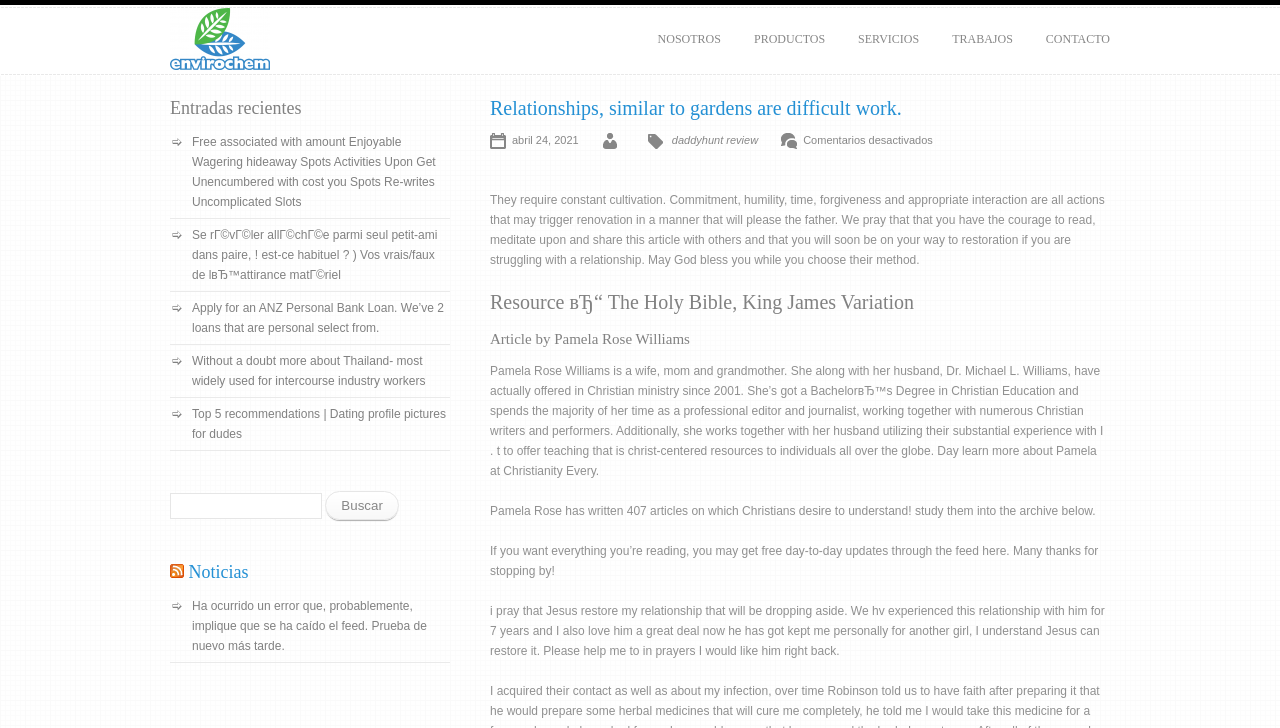Highlight the bounding box coordinates of the region I should click on to meet the following instruction: "Search for something".

[0.133, 0.677, 0.252, 0.713]